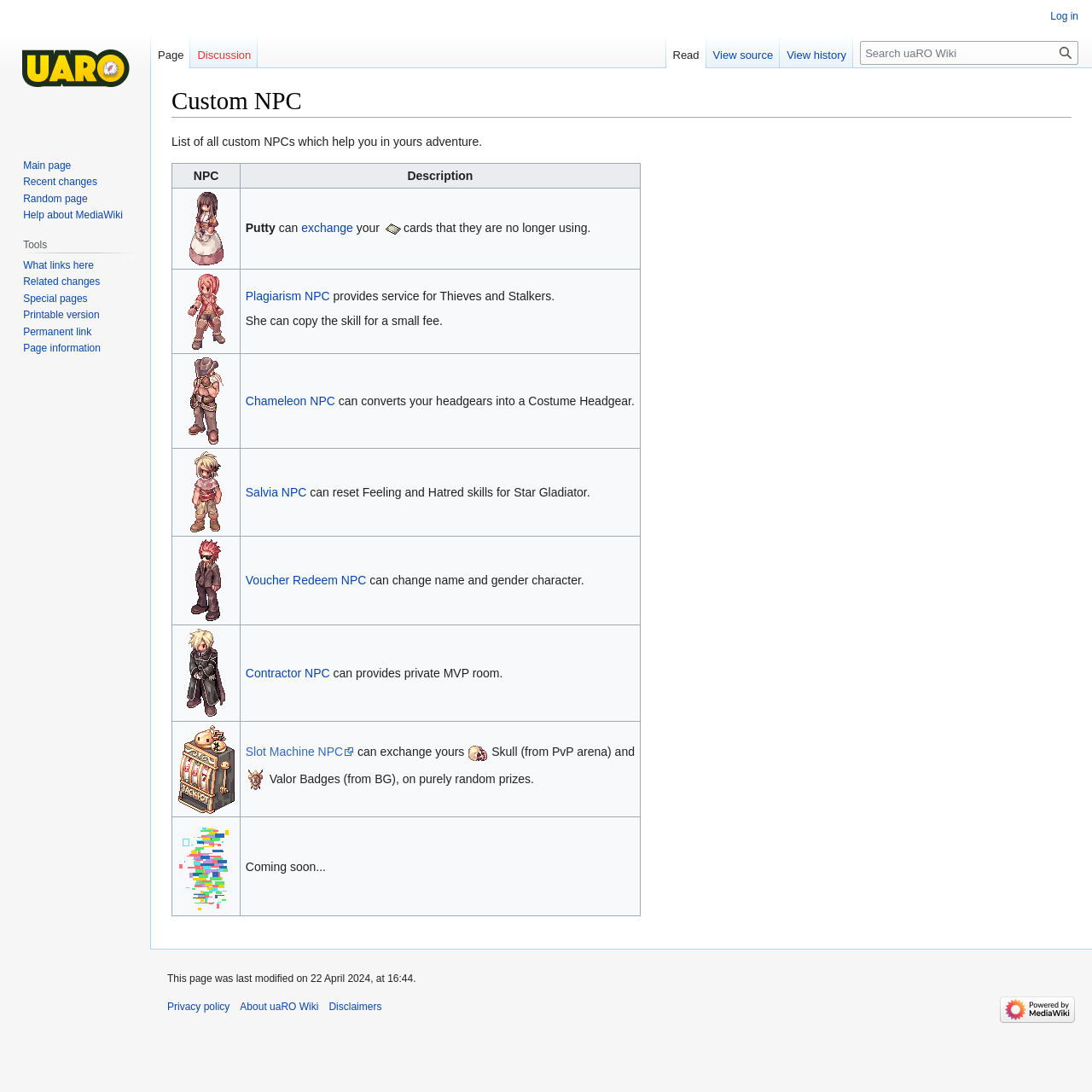Answer the following query concisely with a single word or phrase:
What is the function of the Slot Machine NPC?

Exchange for random prizes